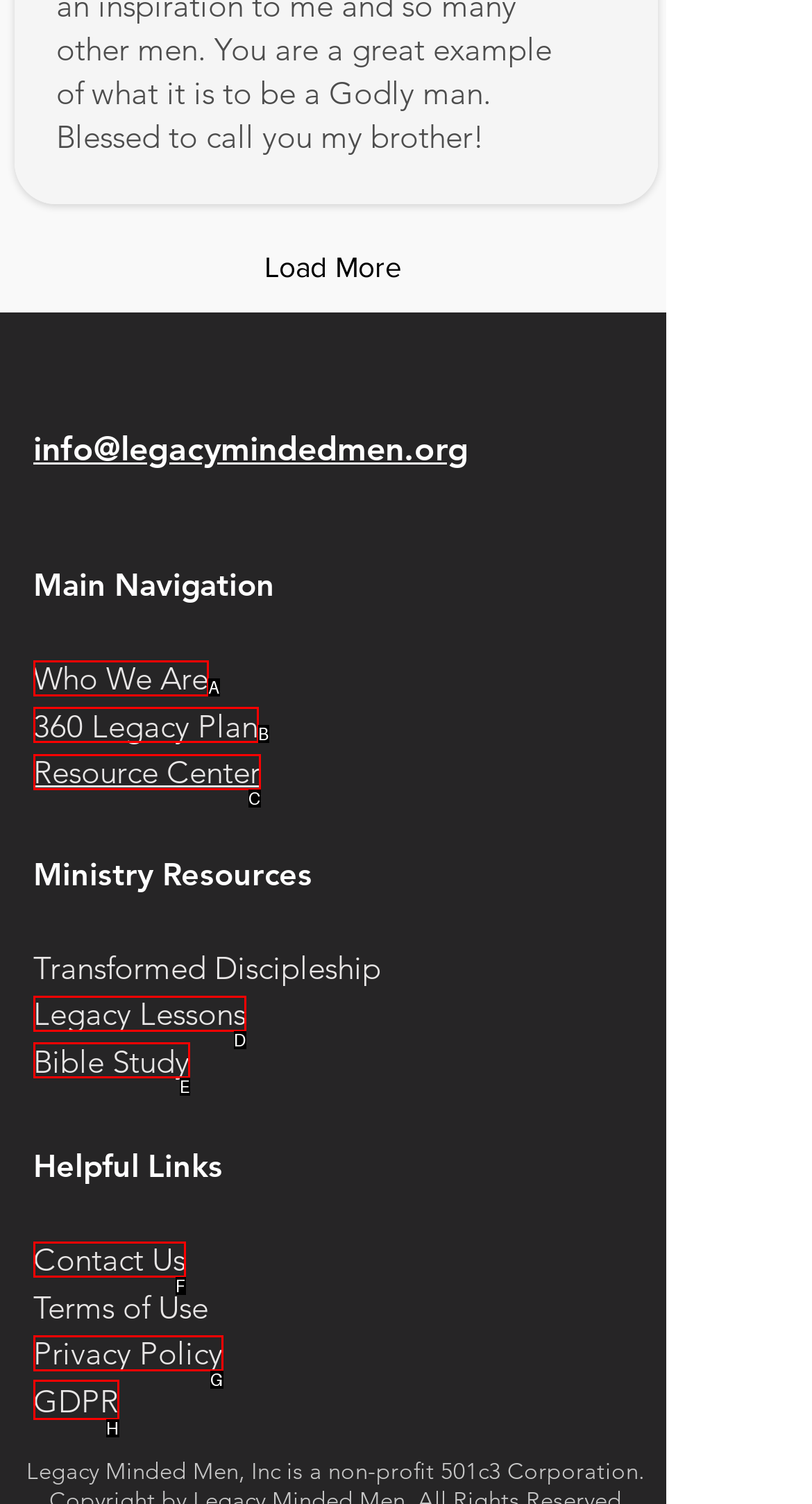Identify the matching UI element based on the description: Legacy Lessons
Reply with the letter from the available choices.

D